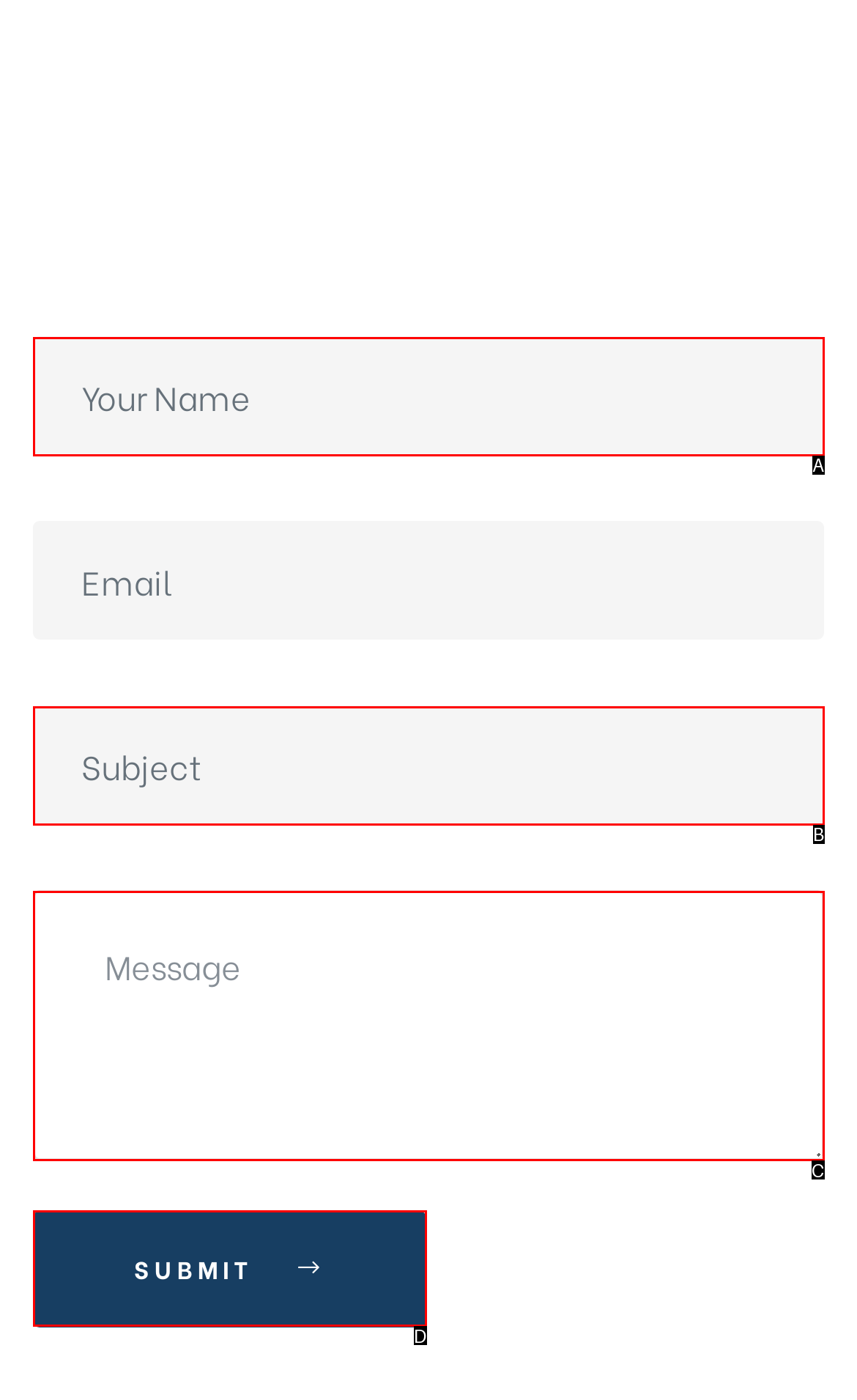Tell me the letter of the HTML element that best matches the description: Submit from the provided options.

D